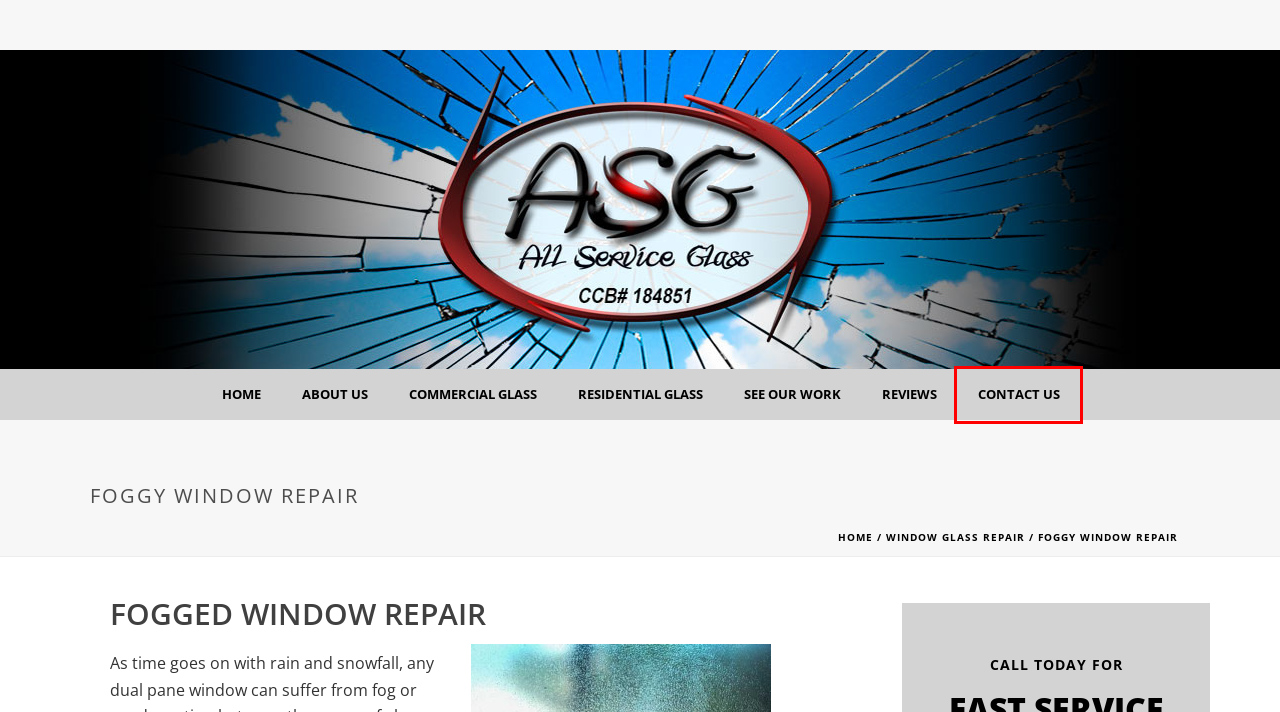You have a screenshot of a webpage with a red bounding box around an element. Choose the best matching webpage description that would appear after clicking the highlighted element. Here are the candidates:
A. Vinyl Window Glass Replacement
B. Commercial Glass Repair
C. About All Service Glass
D. Glass Repair Photo Gallery
E. Window Glass Repair
F. Window Replacement
G. Reviews
H. Contact All Service Glass

H